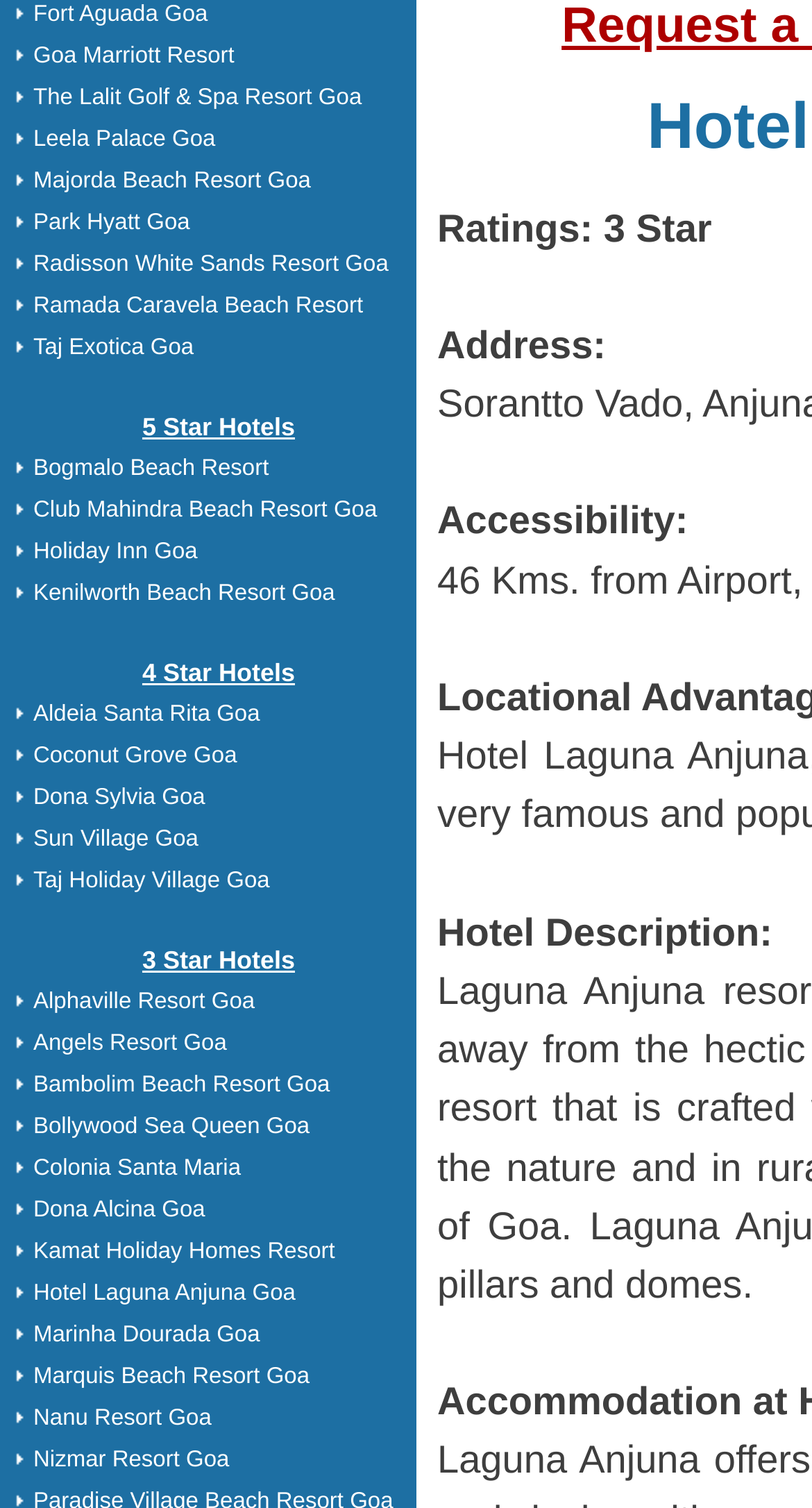From the webpage screenshot, predict the bounding box of the UI element that matches this description: "Coconut Grove Goa".

[0.041, 0.493, 0.292, 0.51]